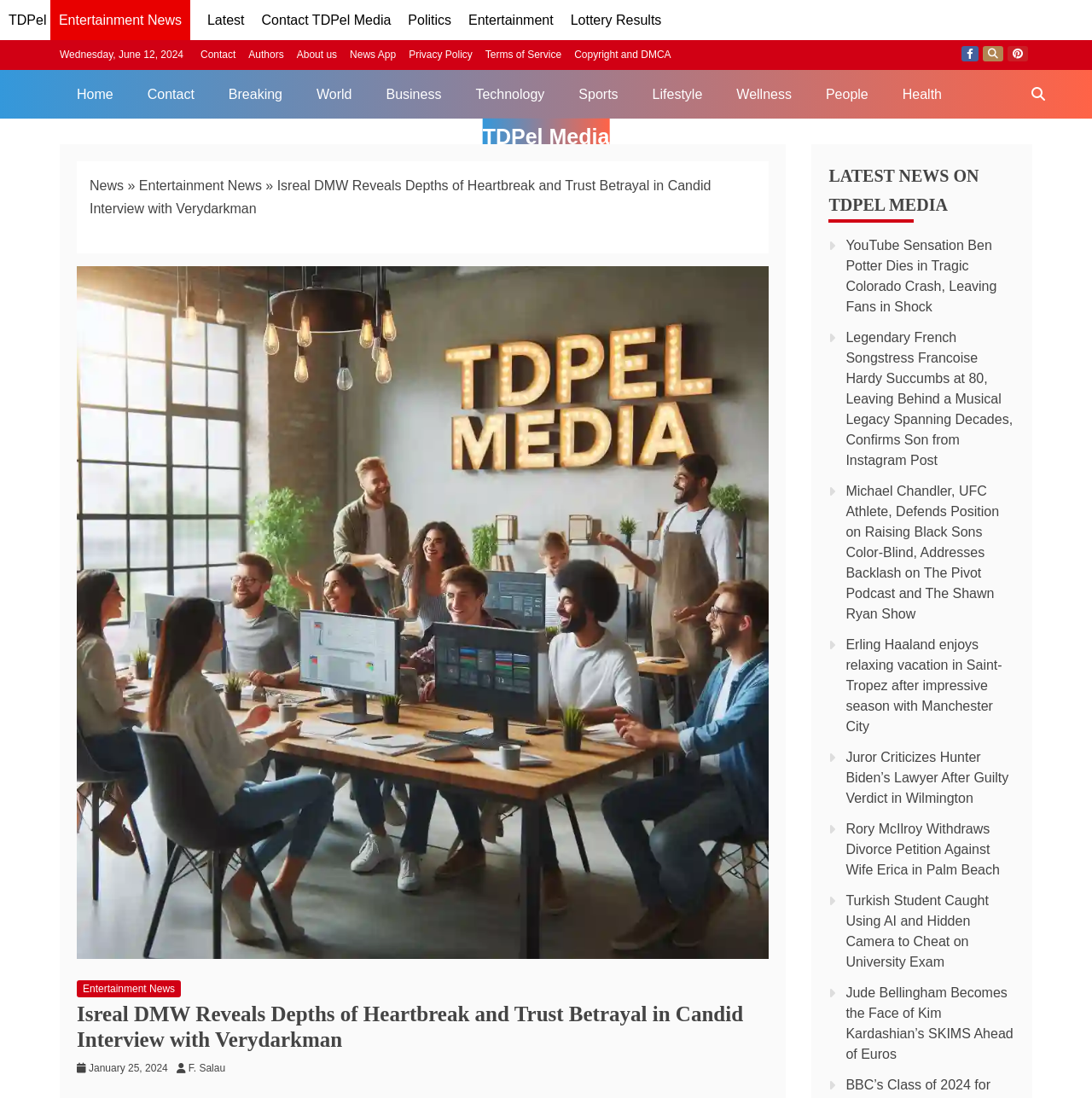Find the bounding box coordinates of the UI element according to this description: "January 21, 2024January 25, 2024".

[0.081, 0.967, 0.154, 0.978]